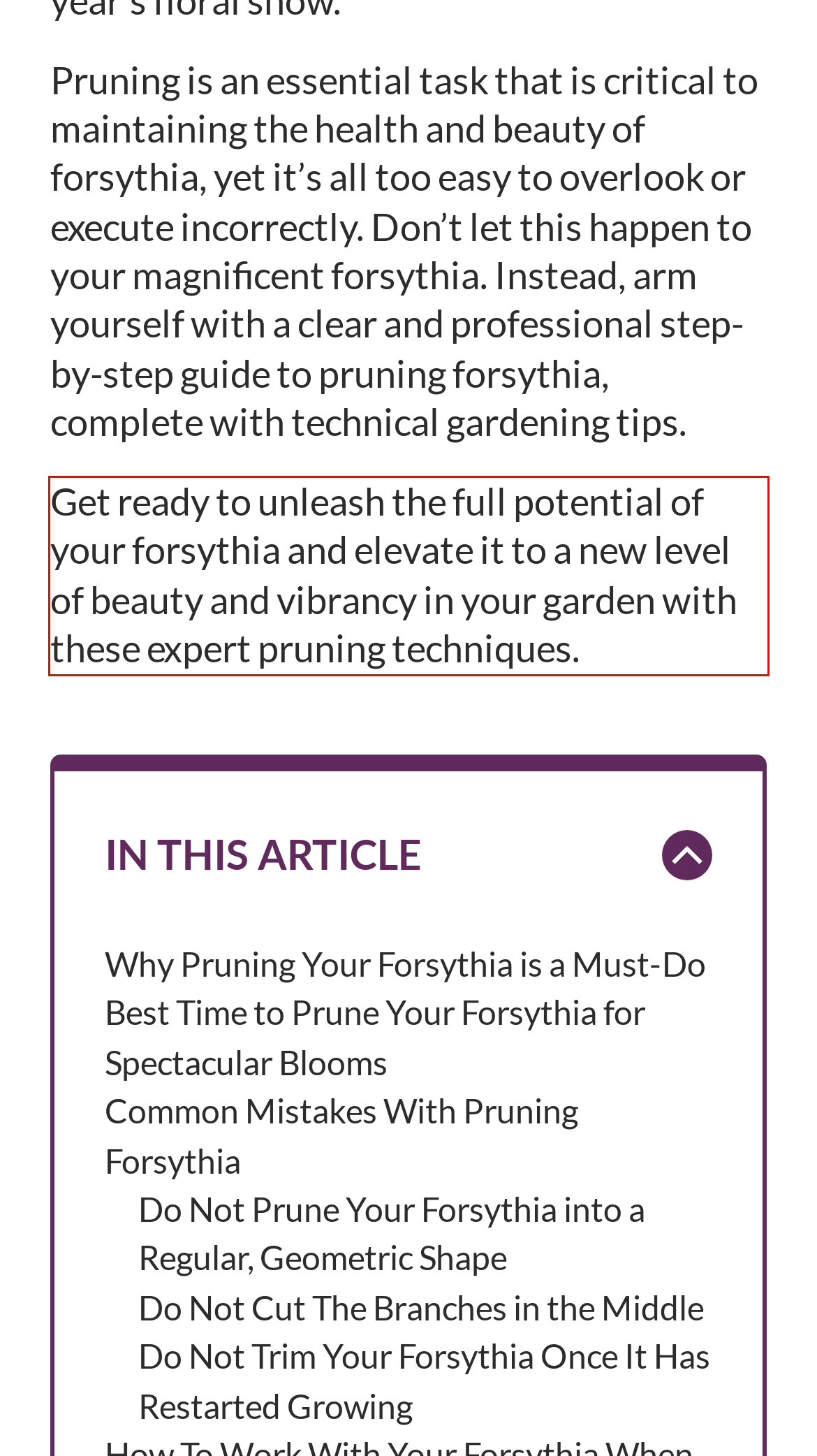Given a screenshot of a webpage, identify the red bounding box and perform OCR to recognize the text within that box.

Get ready to unleash the full potential of your forsythia and elevate it to a new level of beauty and vibrancy in your garden with these expert pruning techniques.